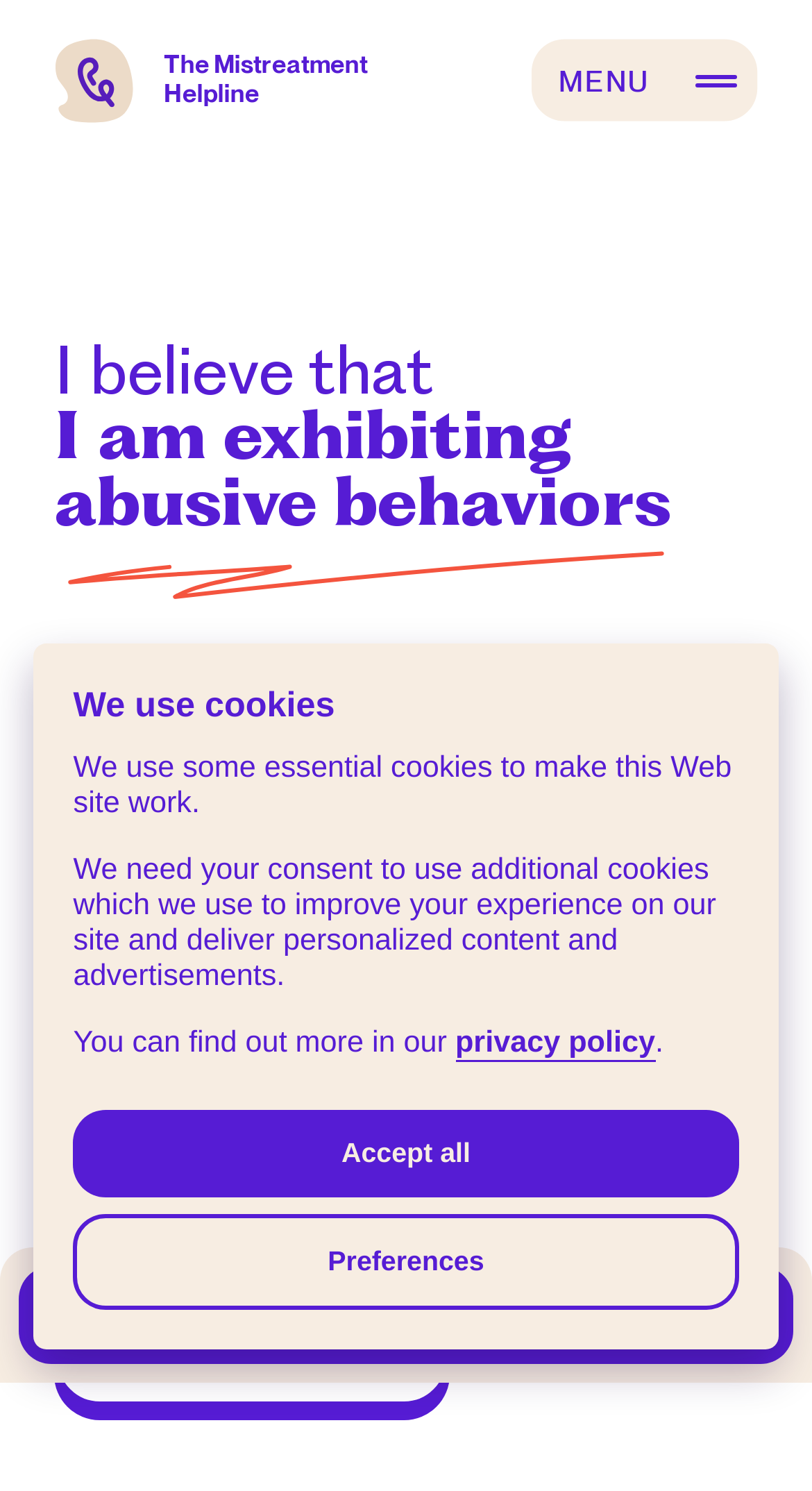What is the topic of the webpage?
From the image, respond using a single word or phrase.

Mistreatment